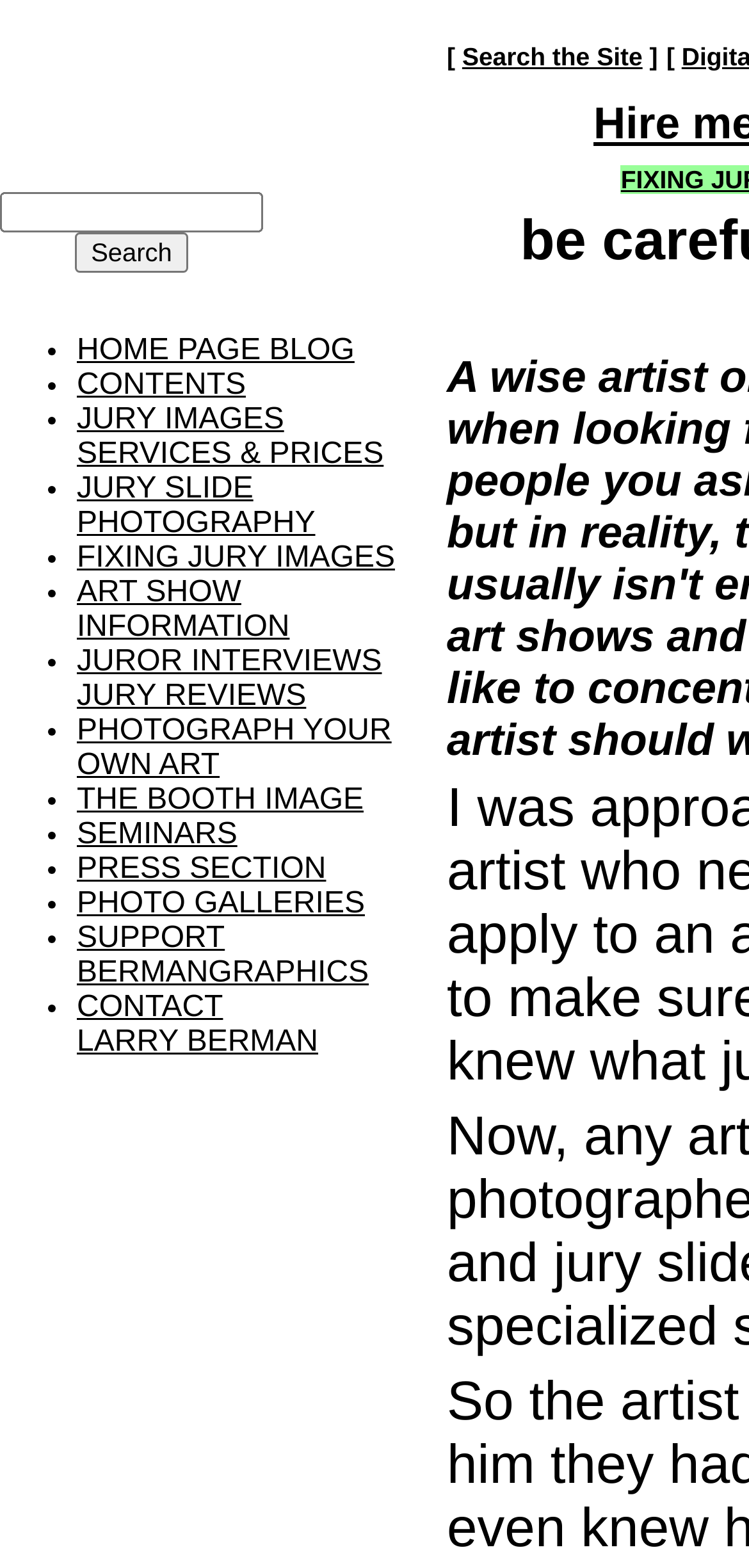Please analyze the image and give a detailed answer to the question:
How many links are in the navigation menu?

The navigation menu is located at the top of the webpage, and it consists of 15 links, each represented by a list marker and a link text. These links are arranged vertically, and they seem to be categorized into different sections of the website.